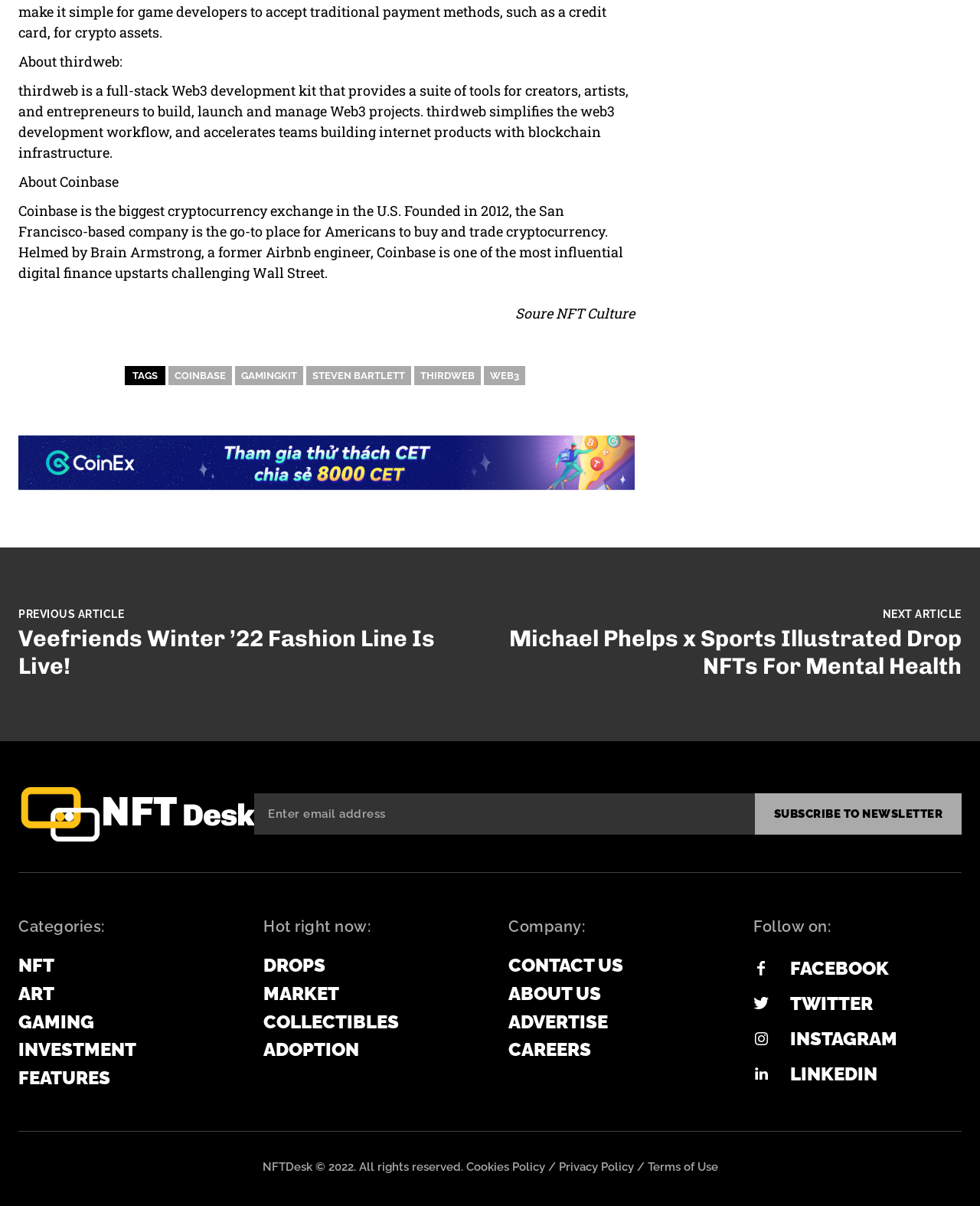Reply to the question with a single word or phrase:
What is the purpose of the textbox at the bottom of the page?

Subscribe to newsletter